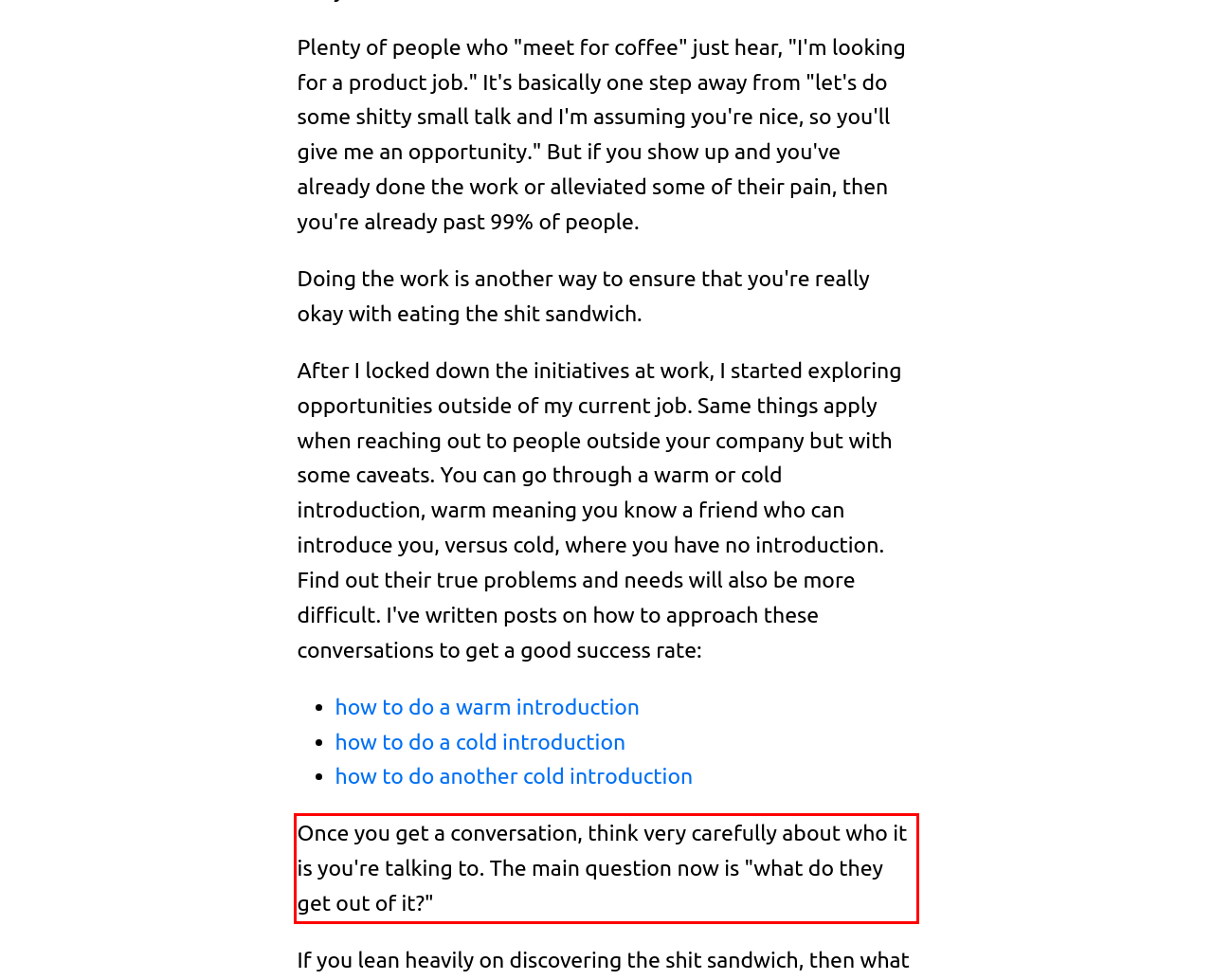Please analyze the screenshot of a webpage and extract the text content within the red bounding box using OCR.

Once you get a conversation, think very carefully about who it is you're talking to. The main question now is "what do they get out of it?"